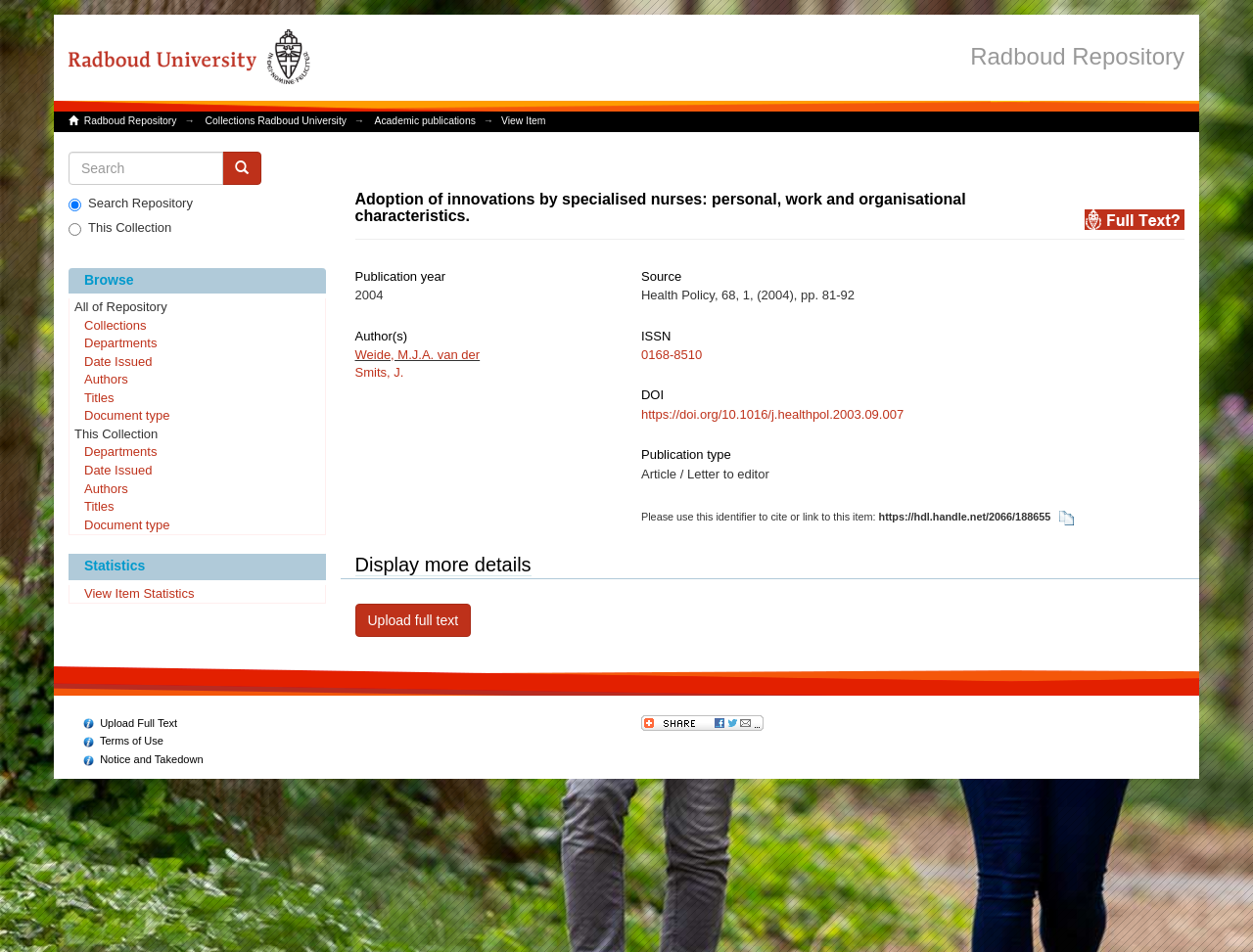Please find the bounding box for the UI element described by: "Document type".

[0.055, 0.542, 0.26, 0.562]